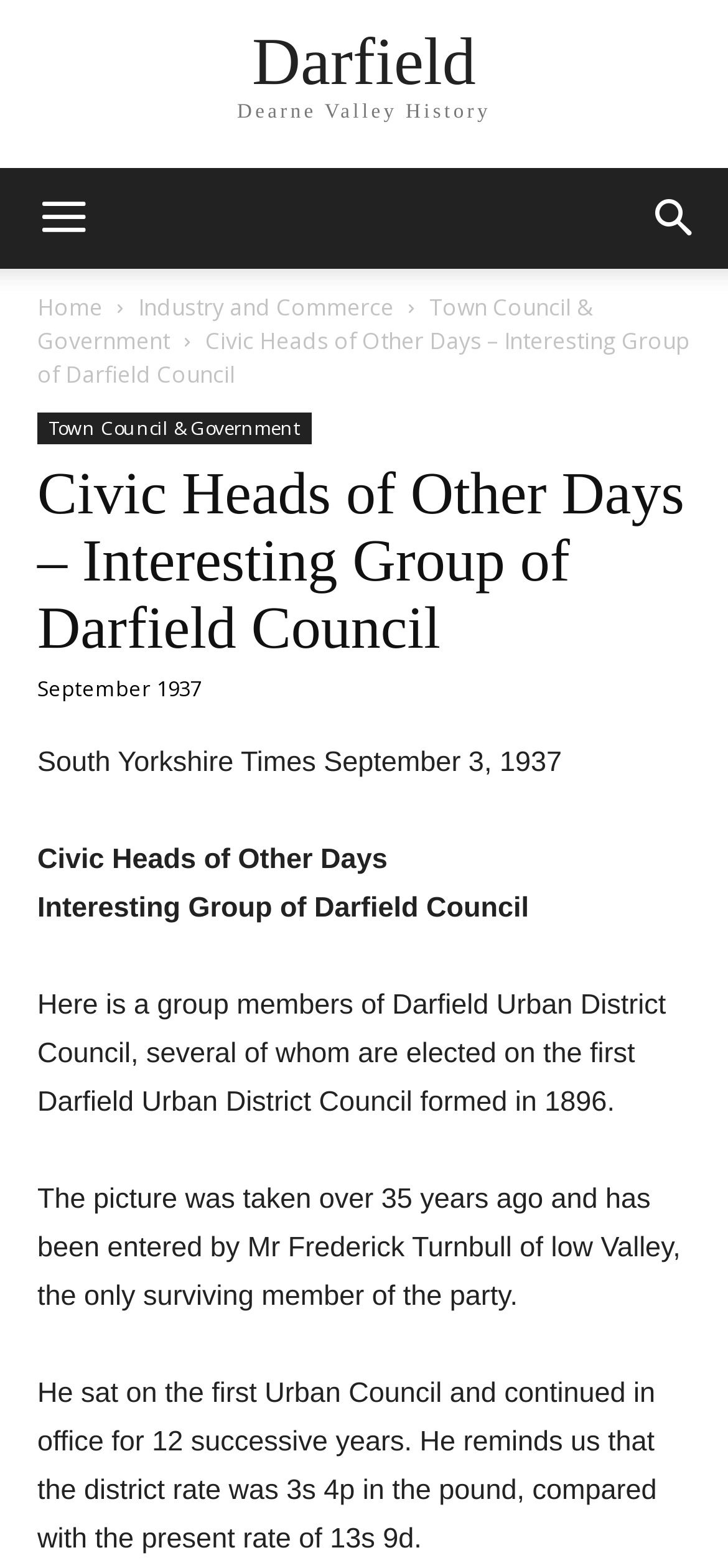Use a single word or phrase to answer the question: 
What is the name of the council mentioned?

Darfield Council